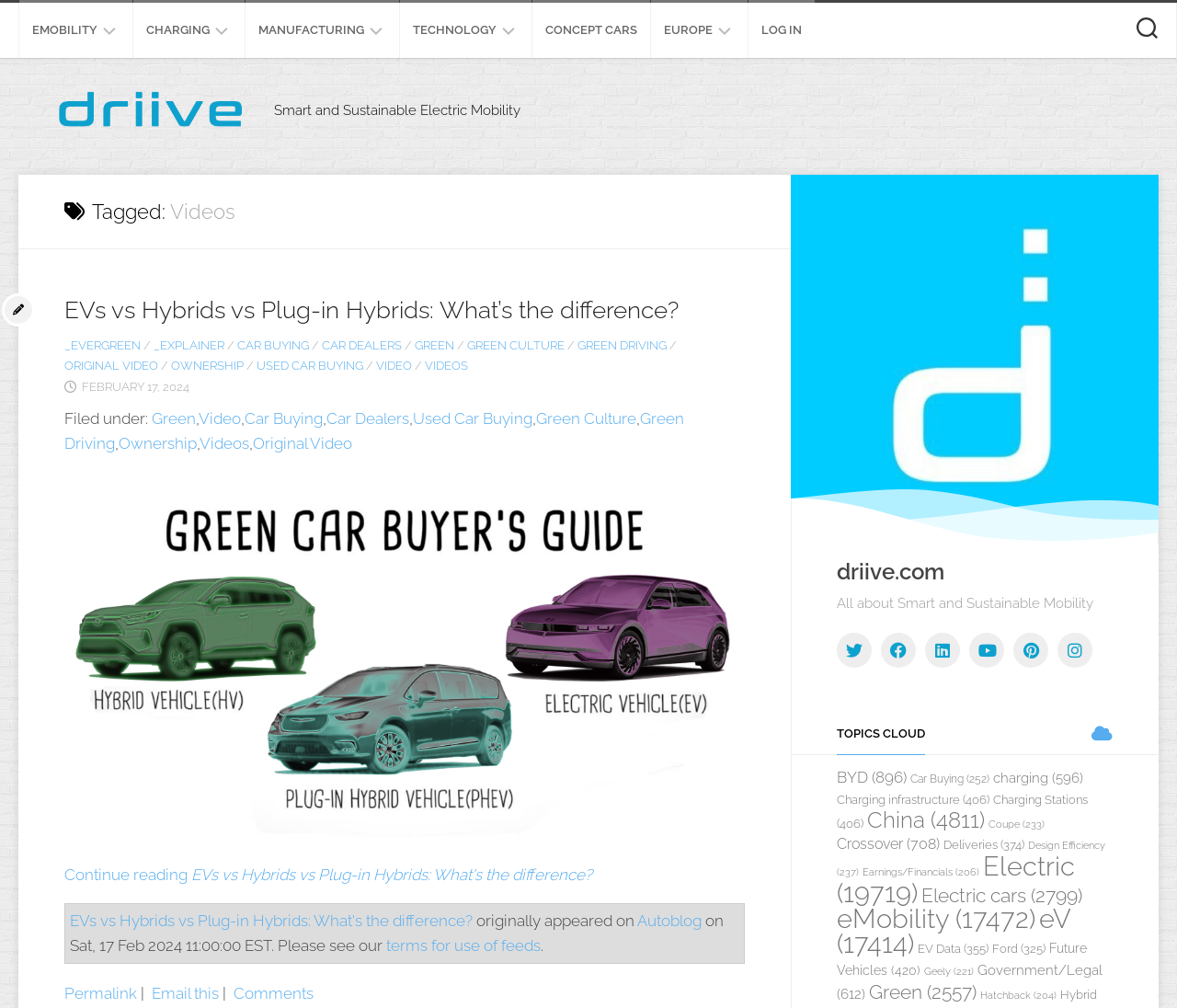Can you give a comprehensive explanation to the question given the content of the image?
What is the focus of the webpage's content?

The webpage's content, including the headings and links, suggests that the focus is on sustainable electric mobility, which includes green culture, green driving, and environmentally friendly transportation alternatives.